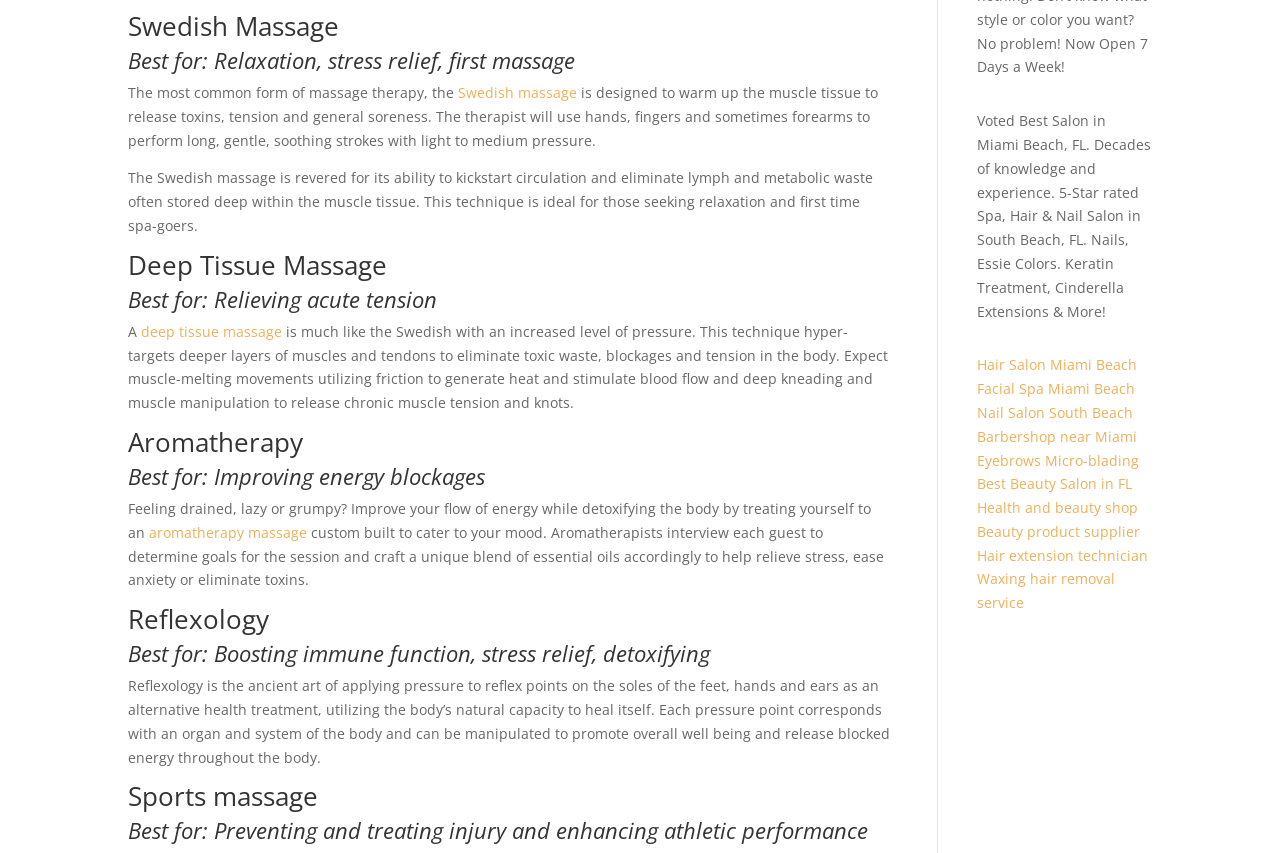Specify the bounding box coordinates of the area to click in order to follow the given instruction: "Visit Hair Salon Miami Beach."

[0.763, 0.417, 0.888, 0.439]